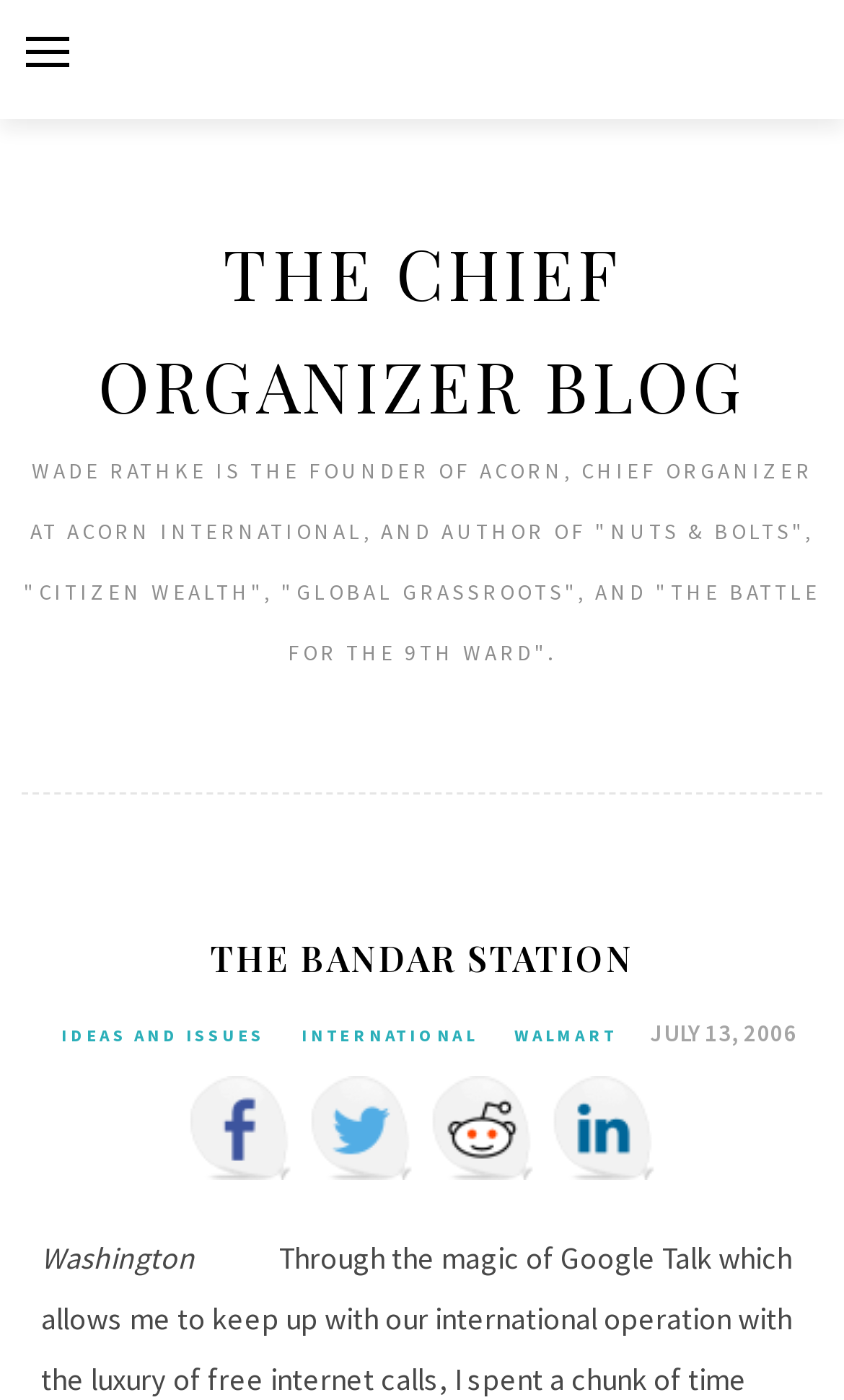Identify and provide the main heading of the webpage.

THE CHIEF ORGANIZER BLOG